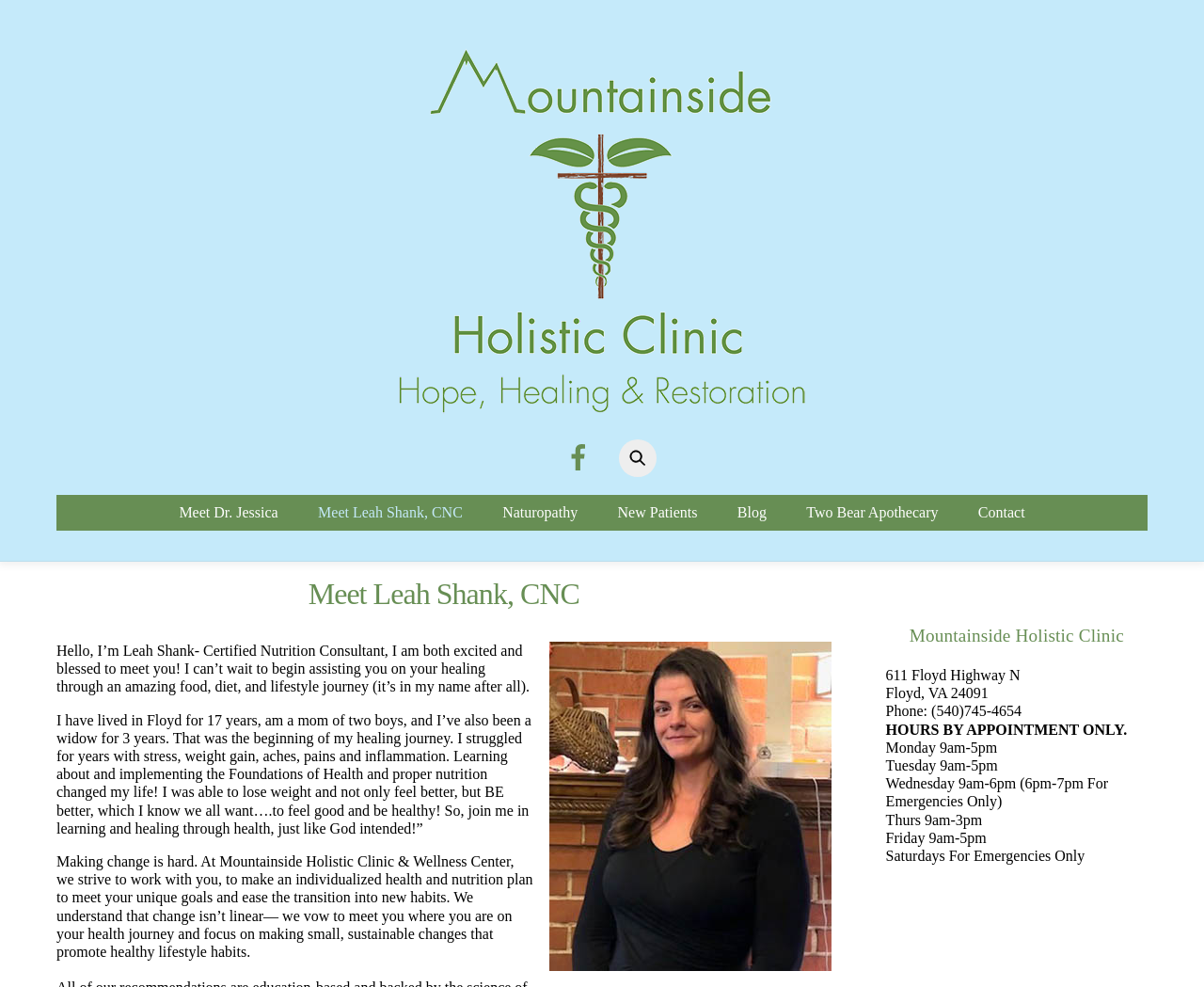Can you show the bounding box coordinates of the region to click on to complete the task described in the instruction: "Visit Mountainside Holistic Clinic's Facebook page"?

[0.461, 0.454, 0.504, 0.47]